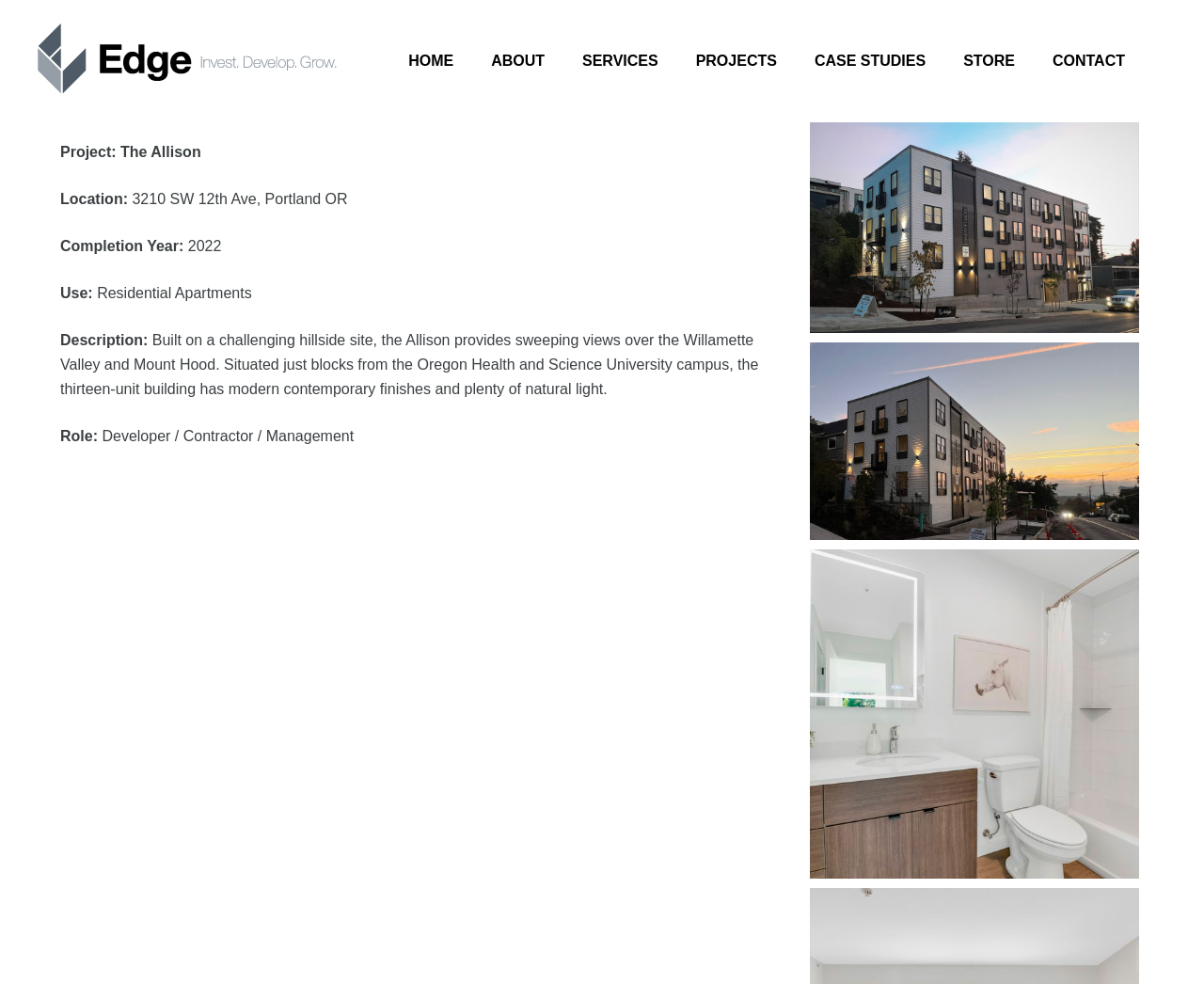Please identify the bounding box coordinates of the element that needs to be clicked to perform the following instruction: "view the project description".

[0.05, 0.337, 0.63, 0.403]